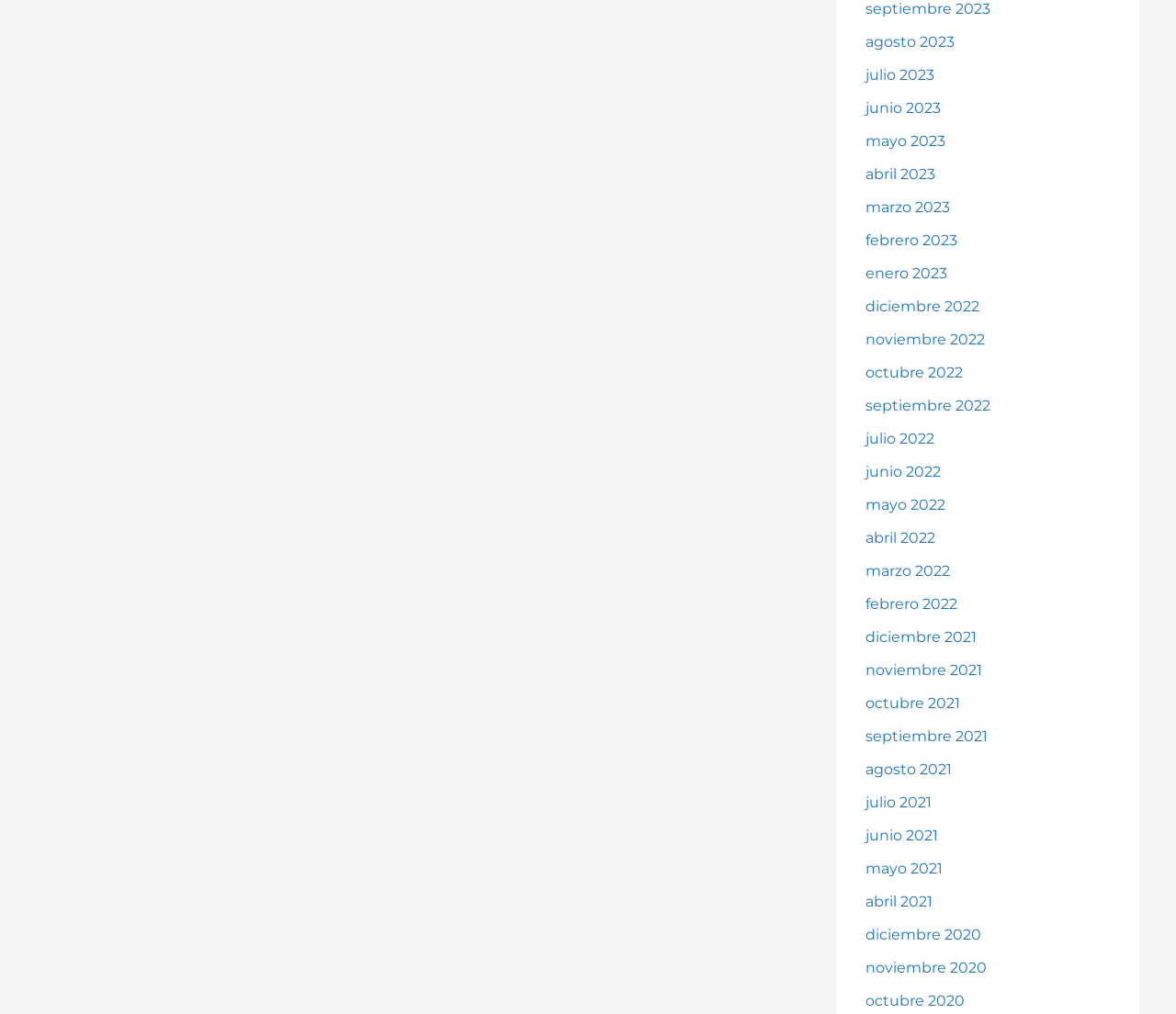Use a single word or phrase to answer the question:
How many links are there in total?

24